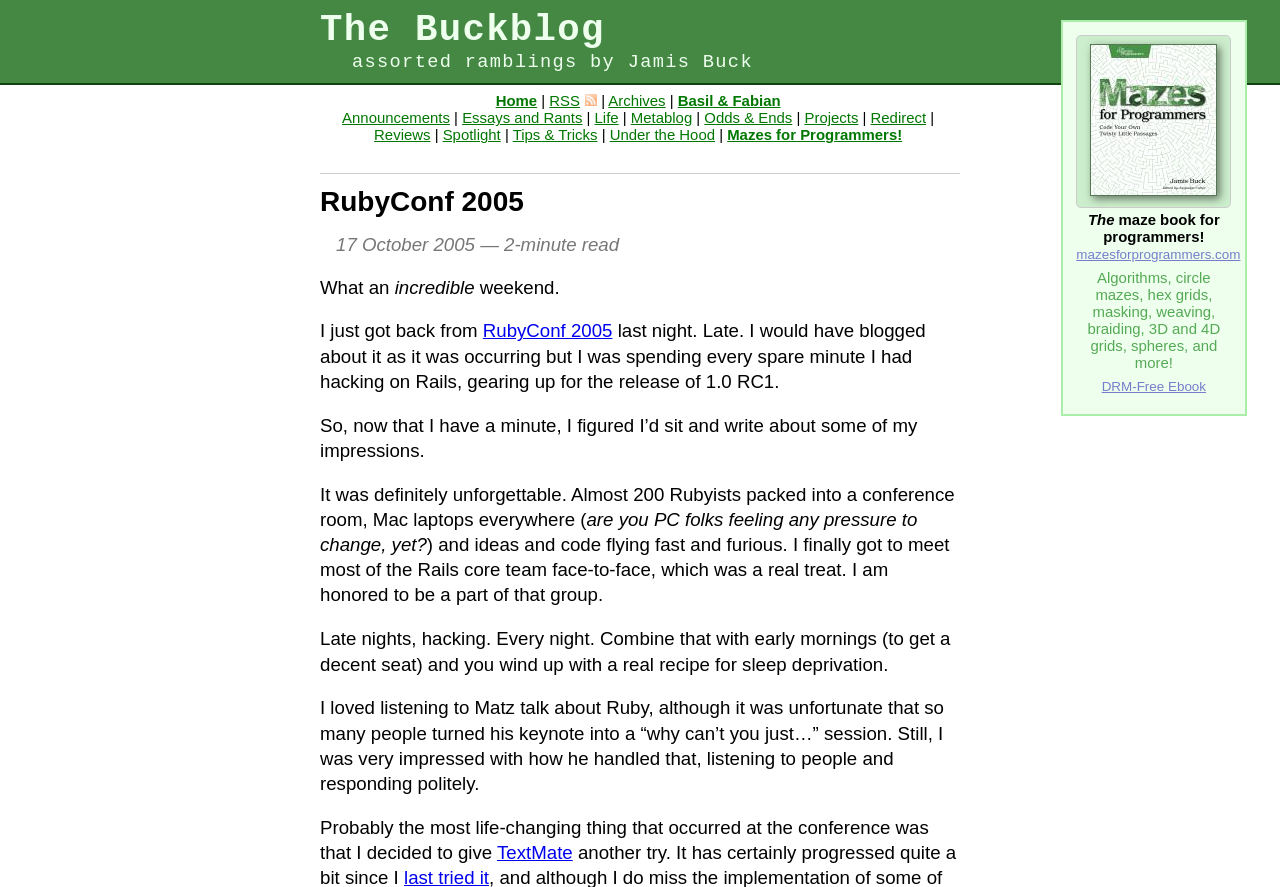Locate the bounding box coordinates of the area to click to fulfill this instruction: "Click the 'Home' link". The bounding box should be presented as four float numbers between 0 and 1, in the order [left, top, right, bottom].

[0.387, 0.104, 0.42, 0.123]